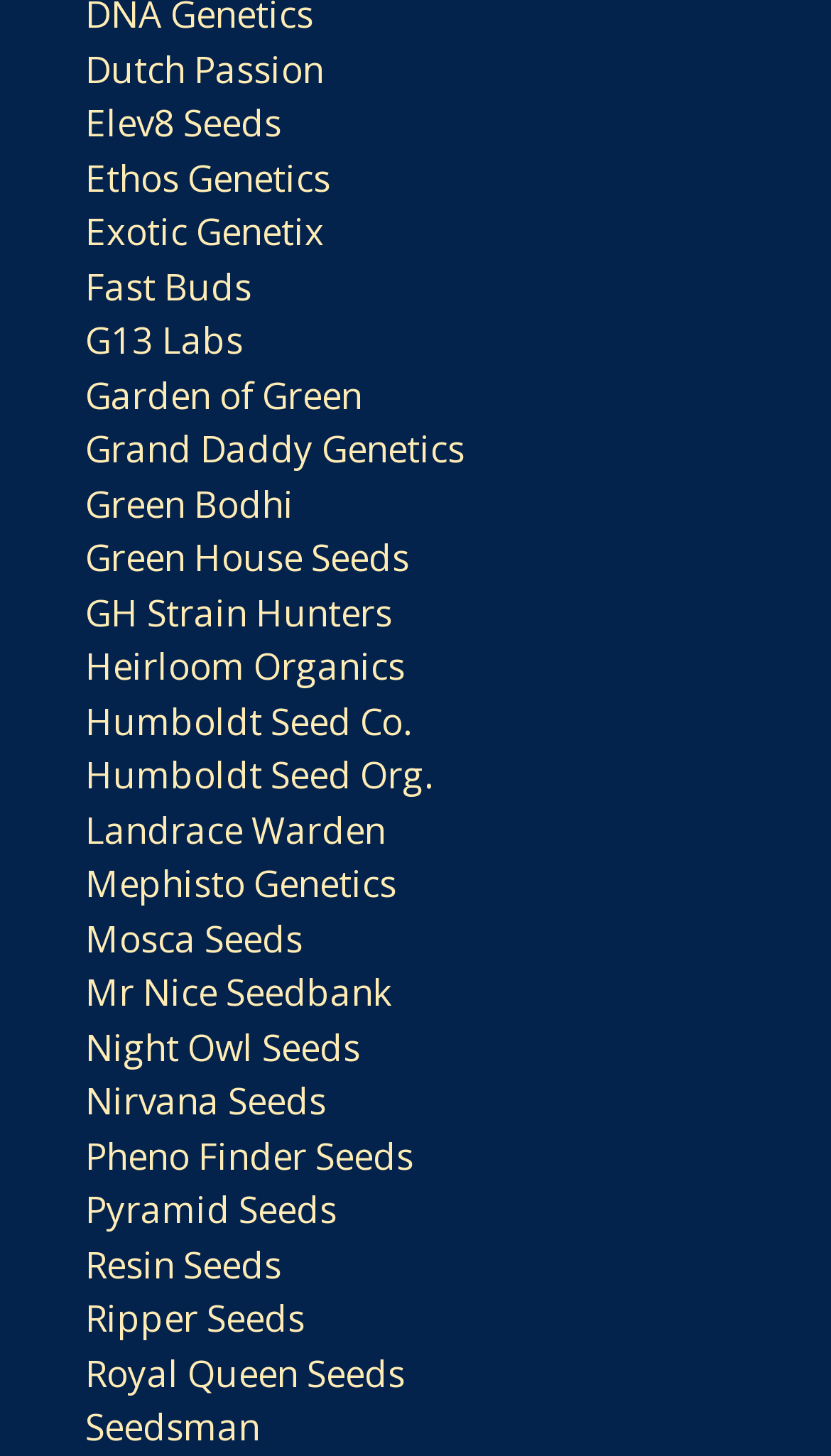Find the bounding box coordinates for the UI element whose description is: "Seedsman". The coordinates should be four float numbers between 0 and 1, in the format [left, top, right, bottom].

[0.103, 0.963, 0.313, 0.997]